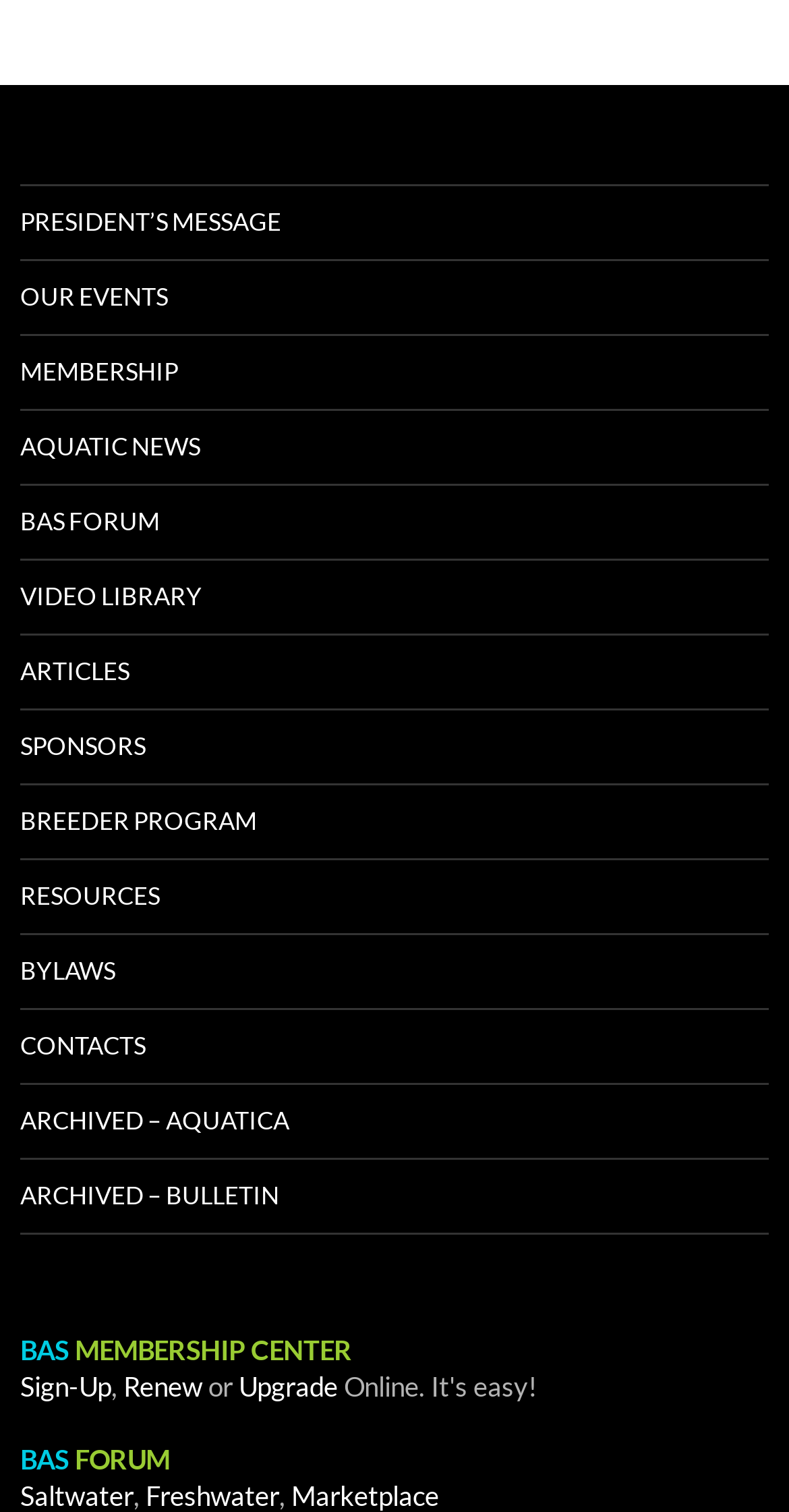Identify the bounding box coordinates for the region of the element that should be clicked to carry out the instruction: "Sign up for membership". The bounding box coordinates should be four float numbers between 0 and 1, i.e., [left, top, right, bottom].

[0.026, 0.907, 0.141, 0.928]